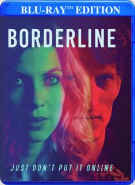What is the format of the release?
Offer a detailed and full explanation in response to the question.

The format of the release is highlighted at the top of the cover, which is 'BLU-RAY EDITION'.